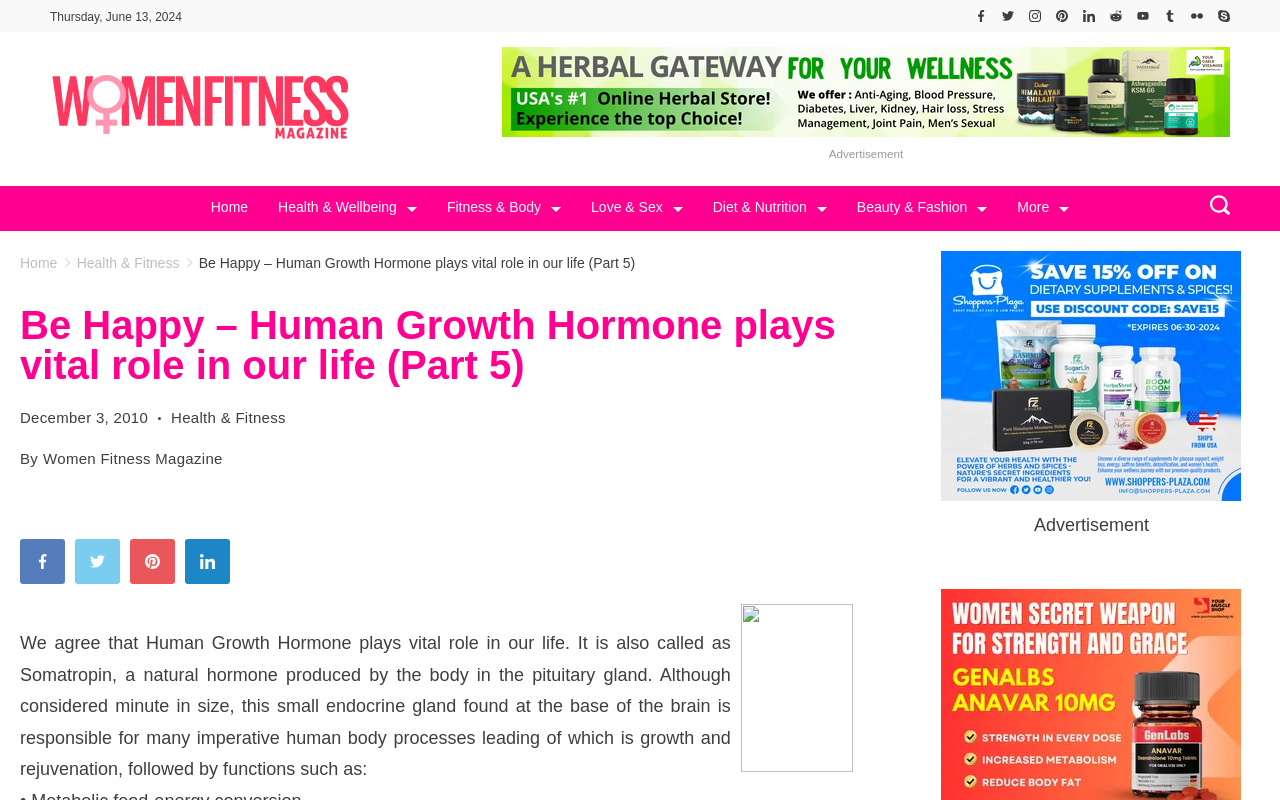Respond to the following question using a concise word or phrase: 
What is the name of the magazine?

Women Fitness Magazine